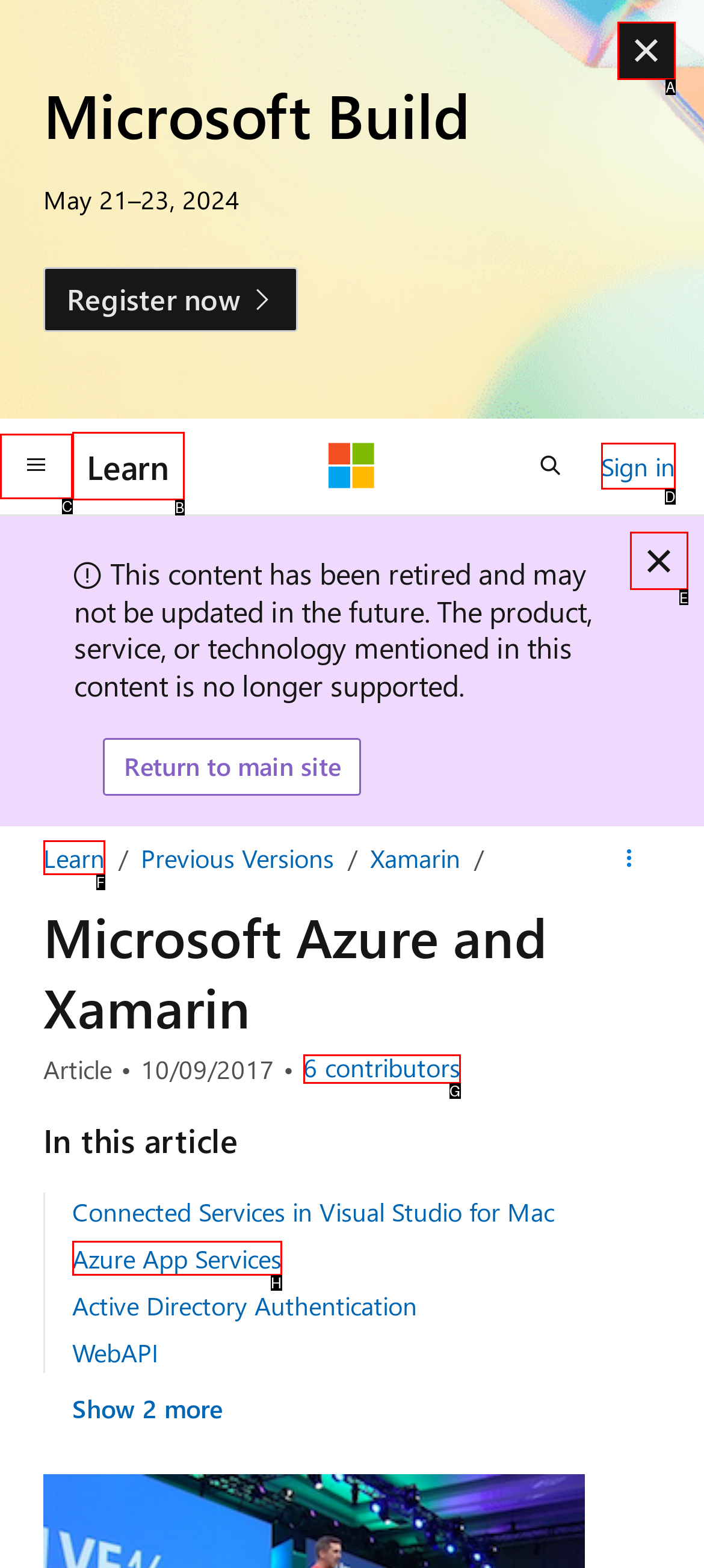Based on the description 6 contributors, identify the most suitable HTML element from the options. Provide your answer as the corresponding letter.

G